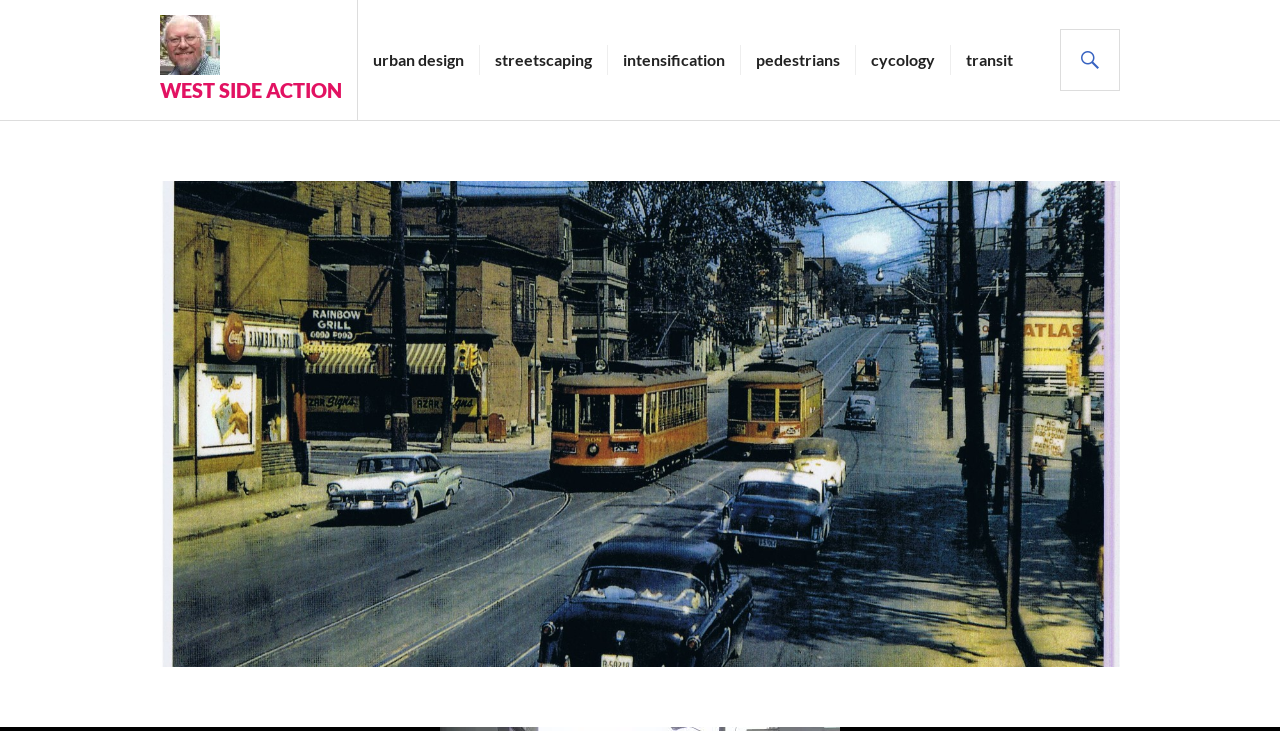Given the element description "intensification" in the screenshot, predict the bounding box coordinates of that UI element.

[0.487, 0.062, 0.566, 0.103]